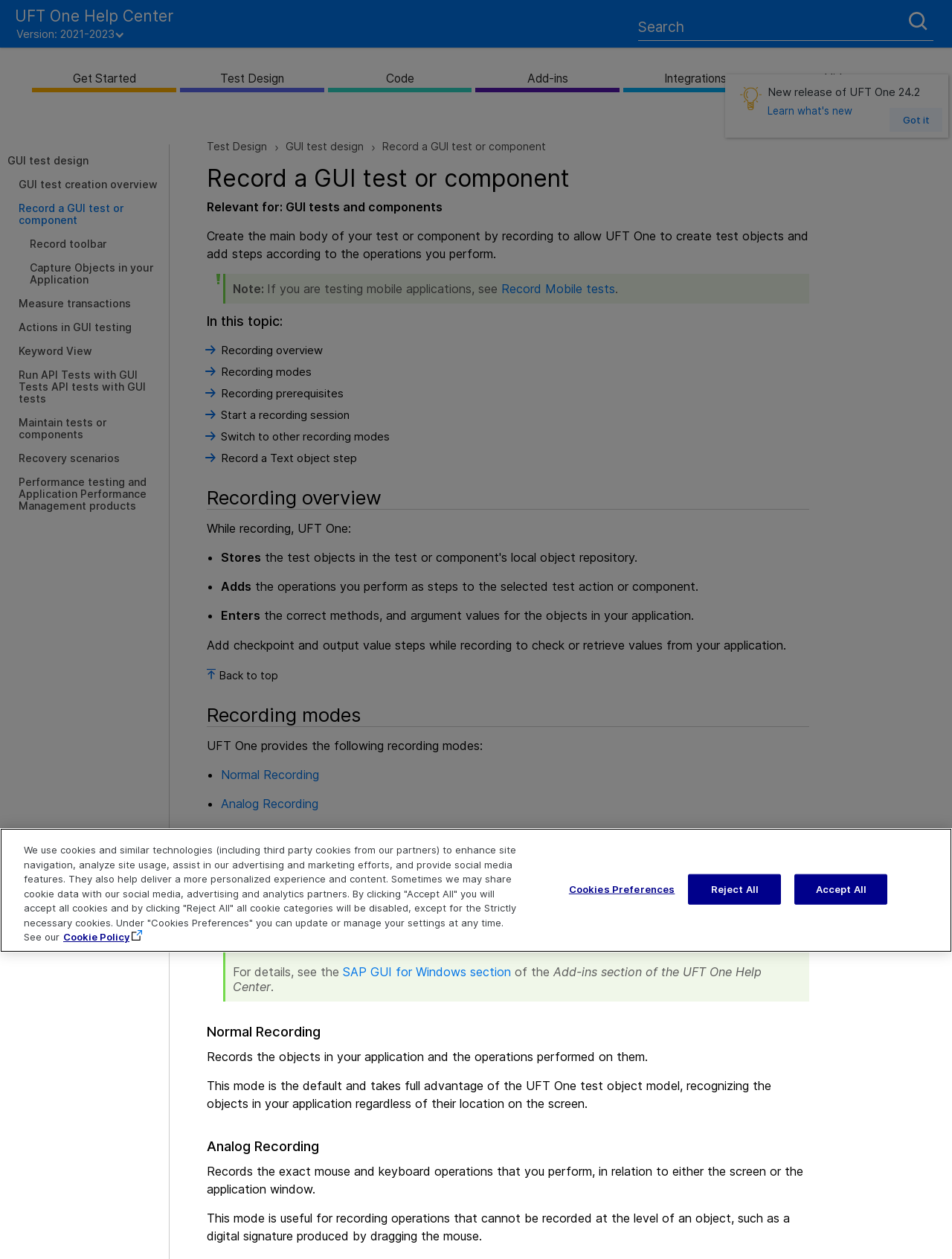Bounding box coordinates are to be given in the format (top-left x, top-left y, bottom-right x, bottom-right y). All values must be floating point numbers between 0 and 1. Provide the bounding box coordinate for the UI element described as: GUI test design

[0.3, 0.111, 0.382, 0.121]